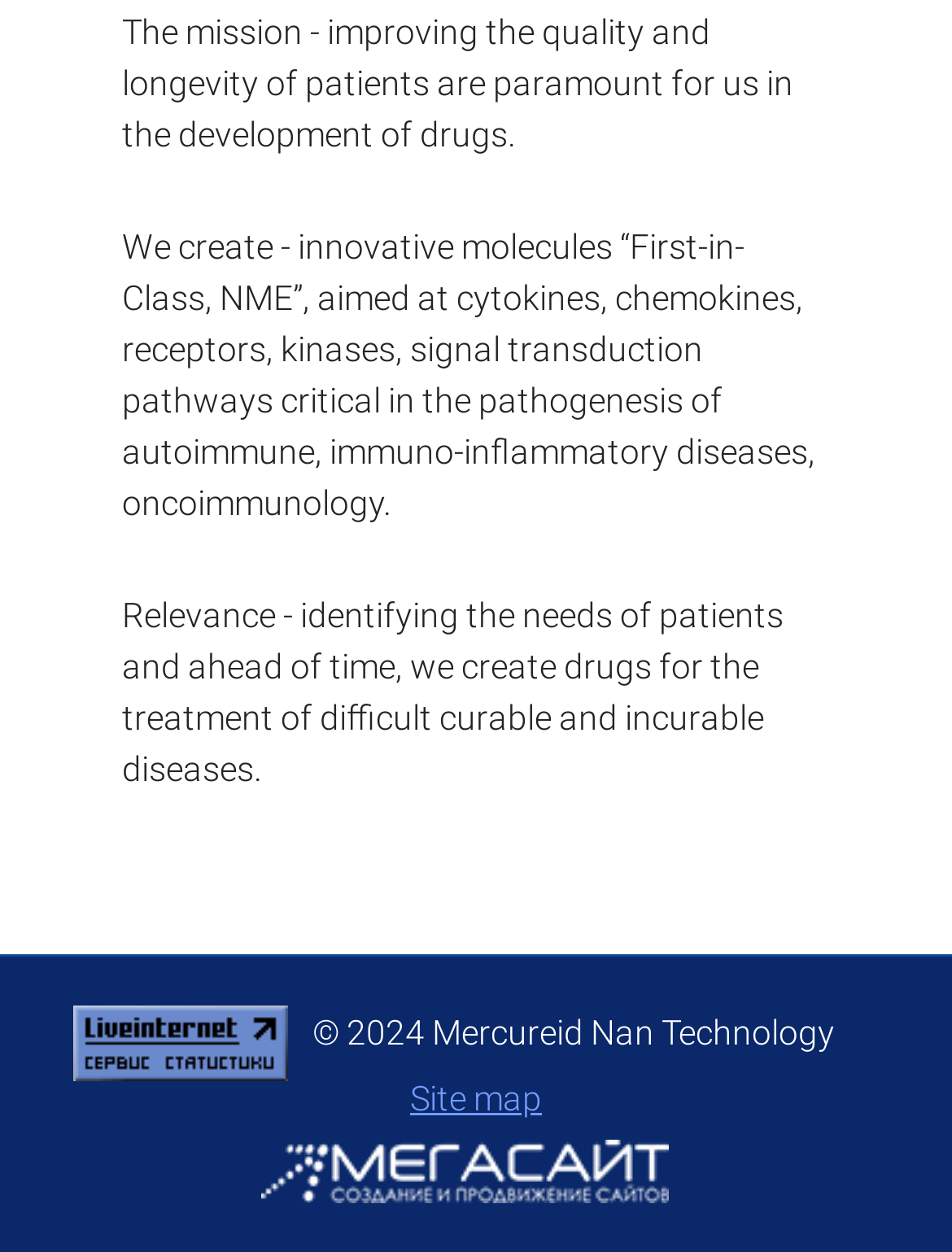What is the purpose of their drug development?
By examining the image, provide a one-word or phrase answer.

Treating difficult curable and incurable diseases